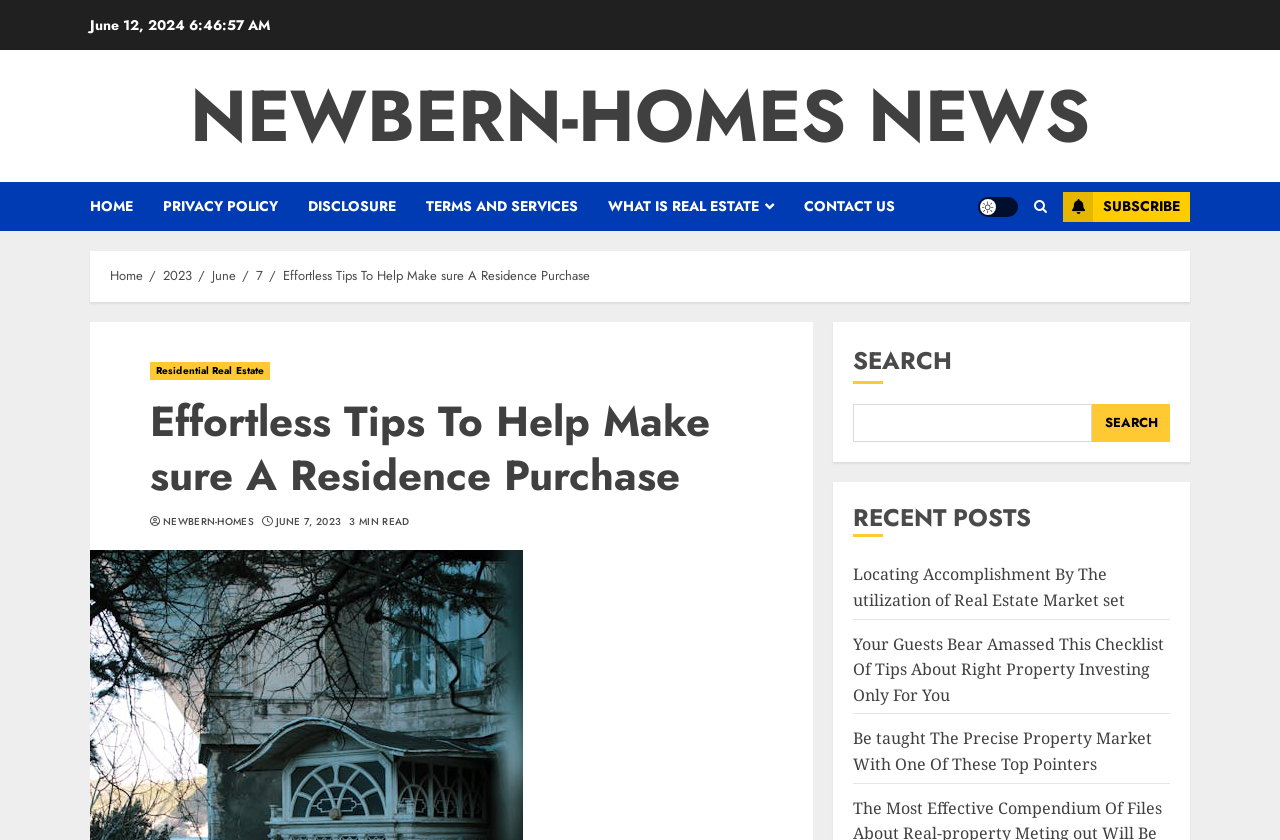Provide the bounding box coordinates of the section that needs to be clicked to accomplish the following instruction: "Read the 'Effortless Tips To Help Make sure A Residence Purchase' article."

[0.117, 0.47, 0.588, 0.6]